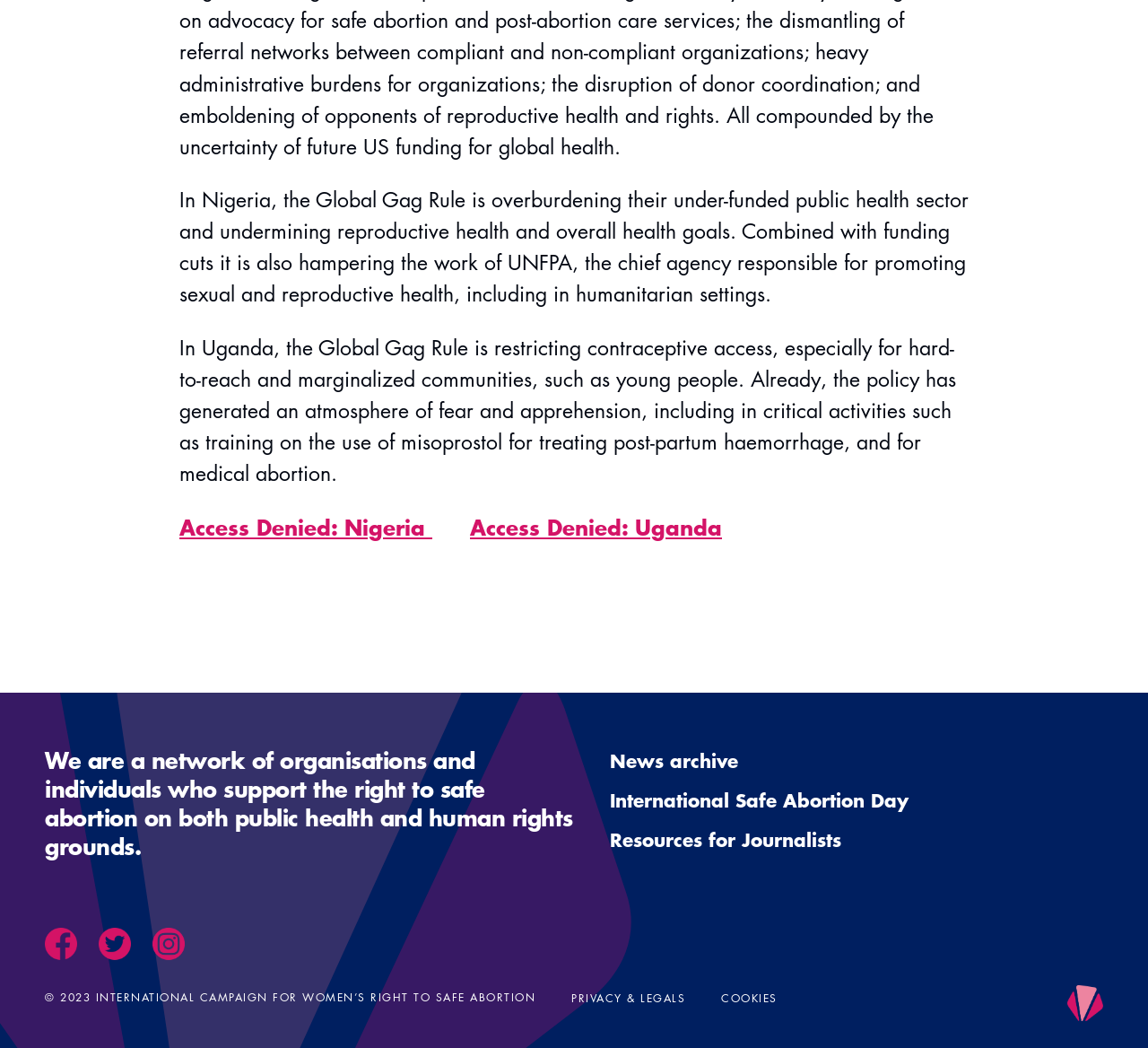Please identify the bounding box coordinates of the element that needs to be clicked to perform the following instruction: "Learn about the International Safe Abortion Day".

[0.531, 0.752, 0.791, 0.774]